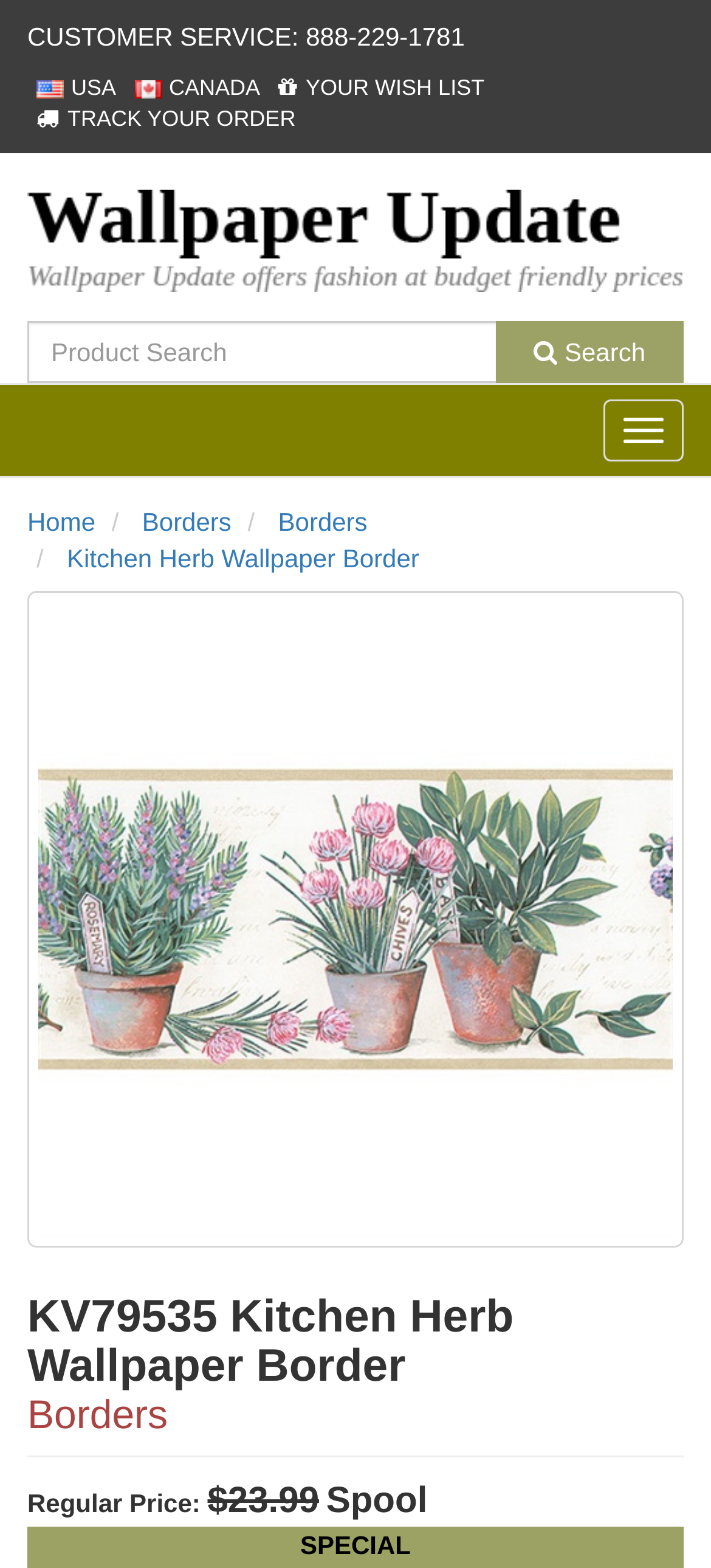Please indicate the bounding box coordinates of the element's region to be clicked to achieve the instruction: "track your order". Provide the coordinates as four float numbers between 0 and 1, i.e., [left, top, right, bottom].

[0.051, 0.068, 0.416, 0.084]